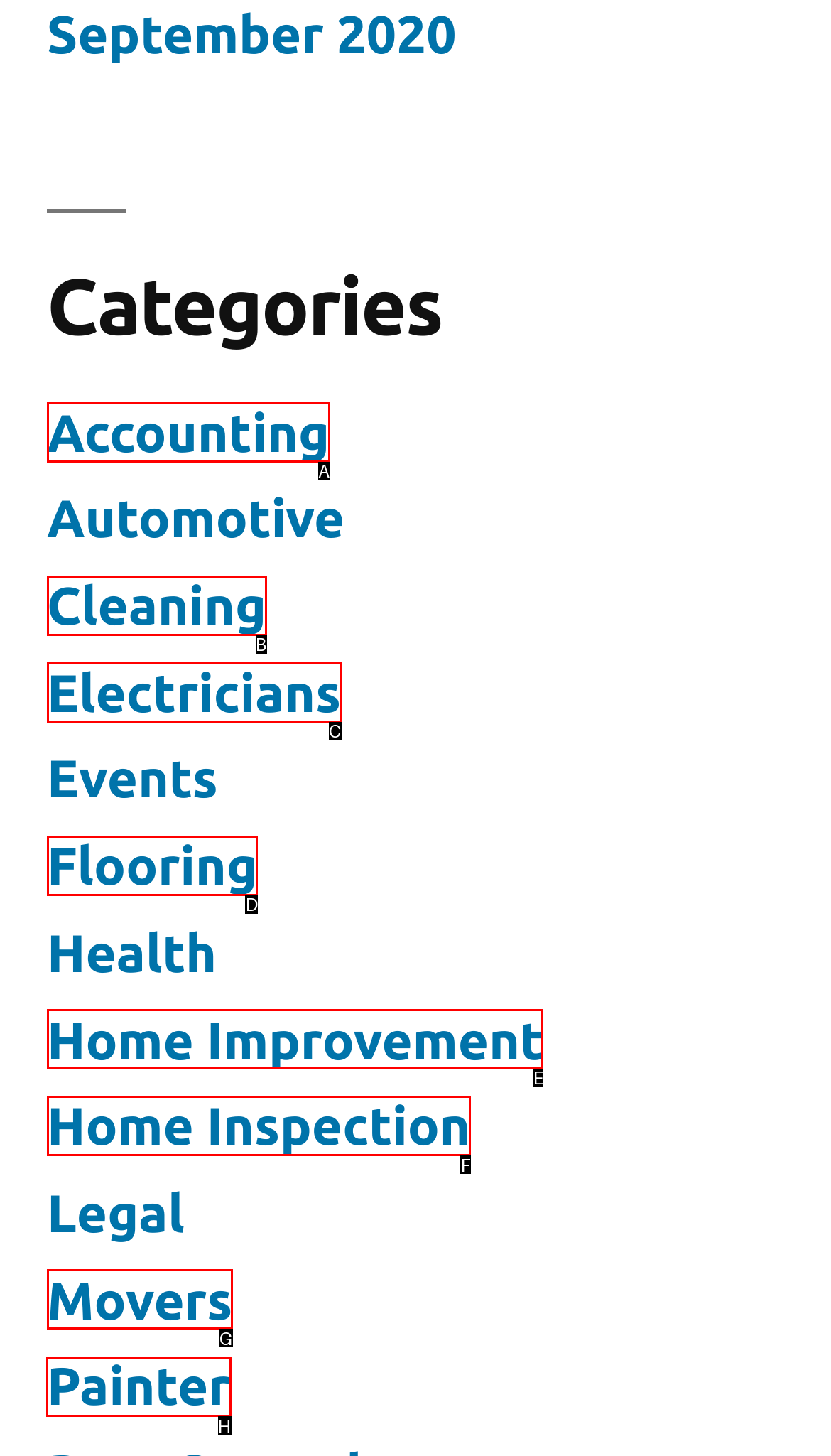Tell me which letter corresponds to the UI element that will allow you to check Painter. Answer with the letter directly.

H